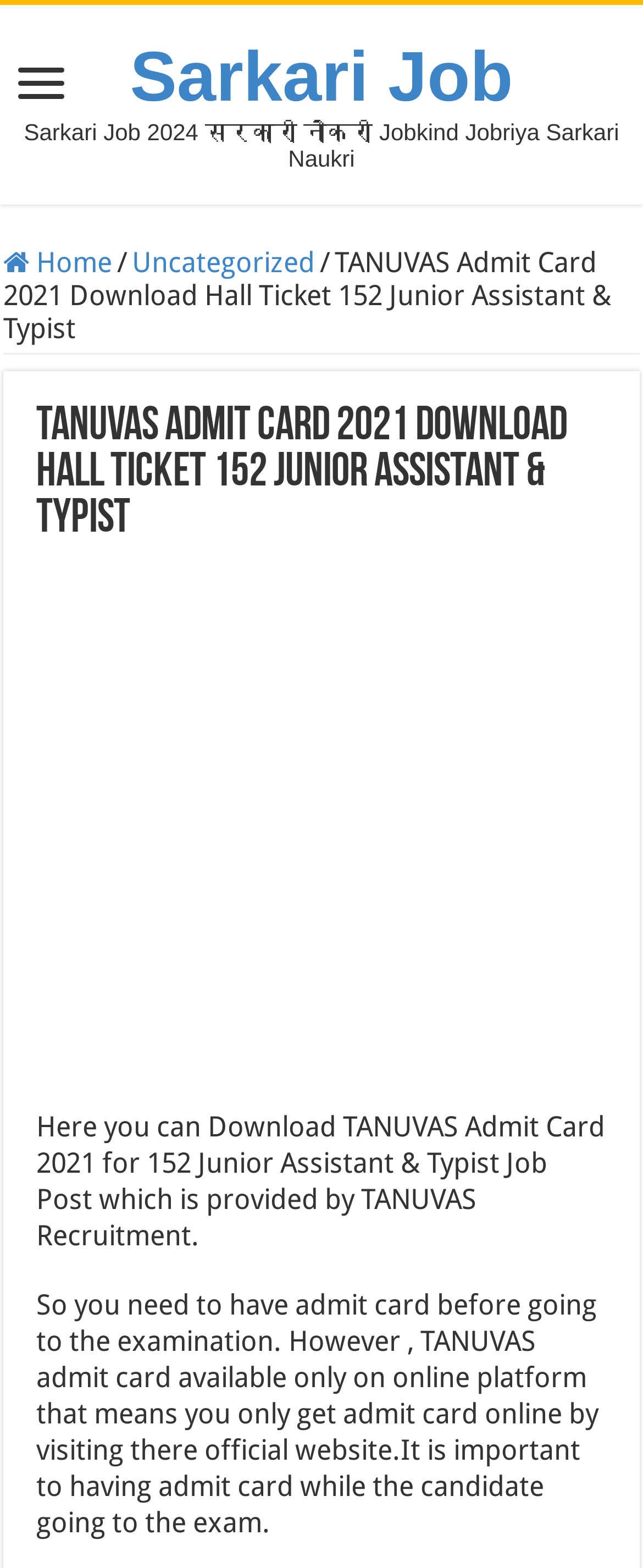Identify the main heading from the webpage and provide its text content.

TANUVAS Admit Card 2021 Download Hall Ticket 152 Junior Assistant & Typist